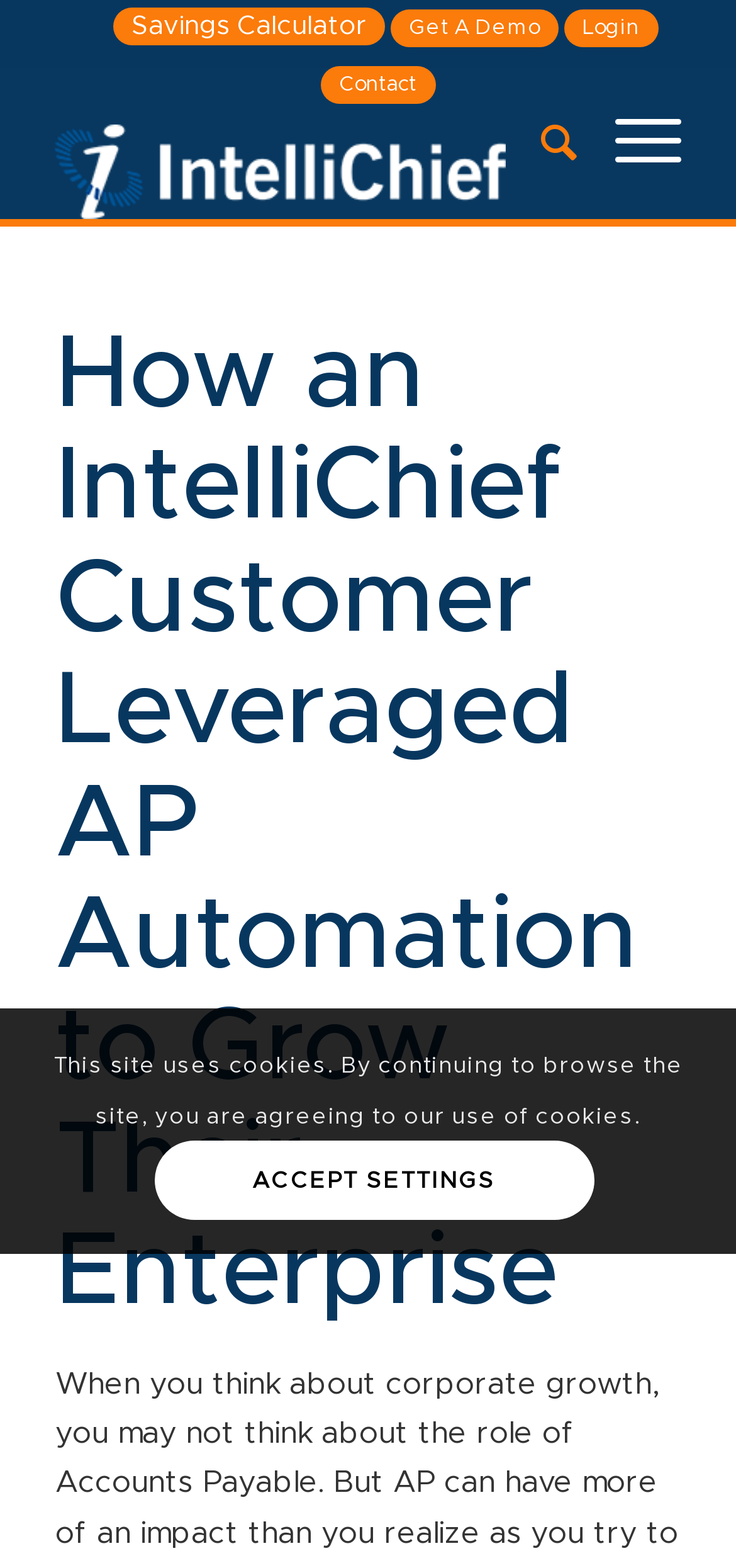Answer the question below using just one word or a short phrase: 
What is the purpose of the site according to the cookie notice?

To use cookies